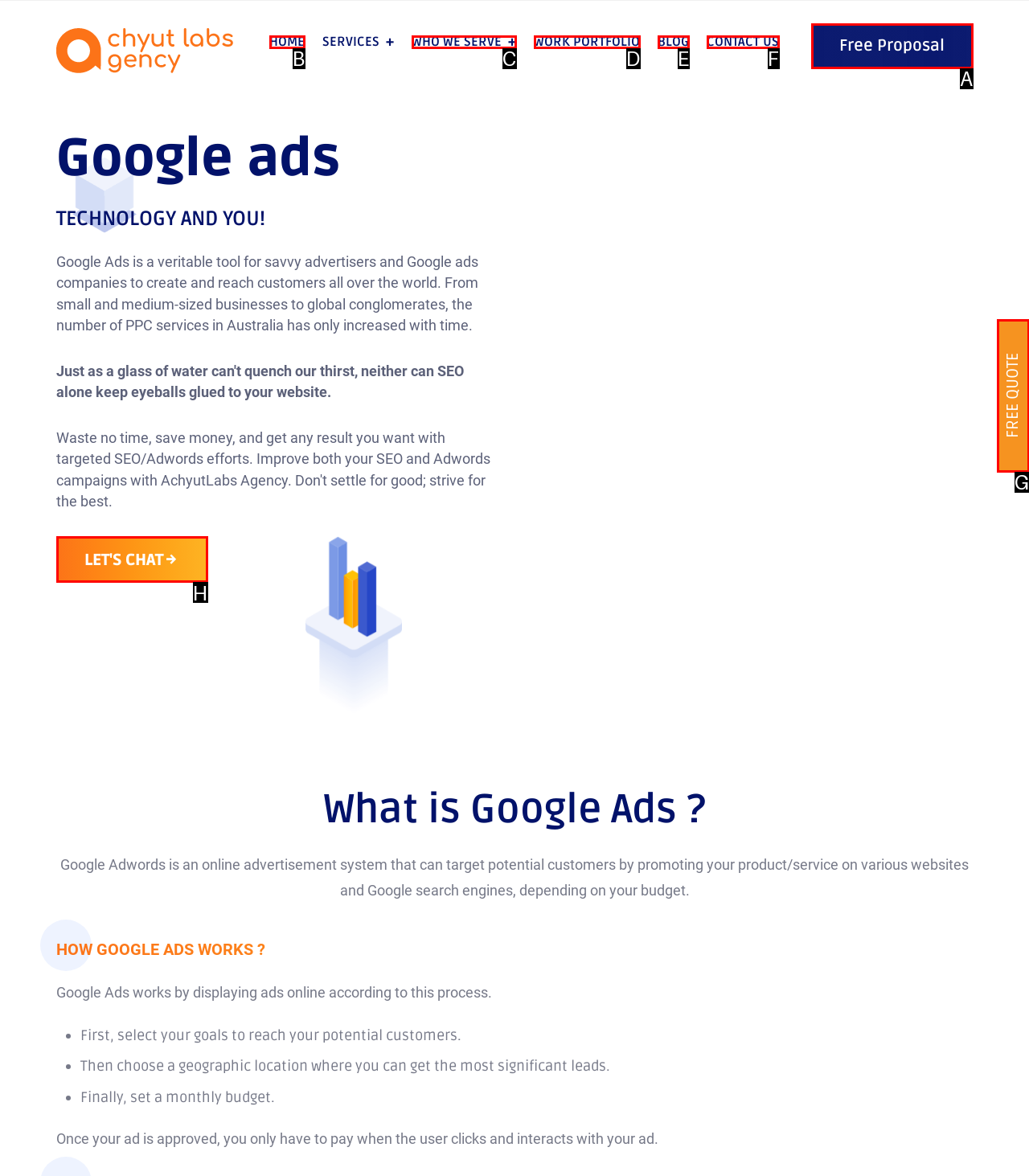Looking at the description: Home, identify which option is the best match and respond directly with the letter of that option.

B